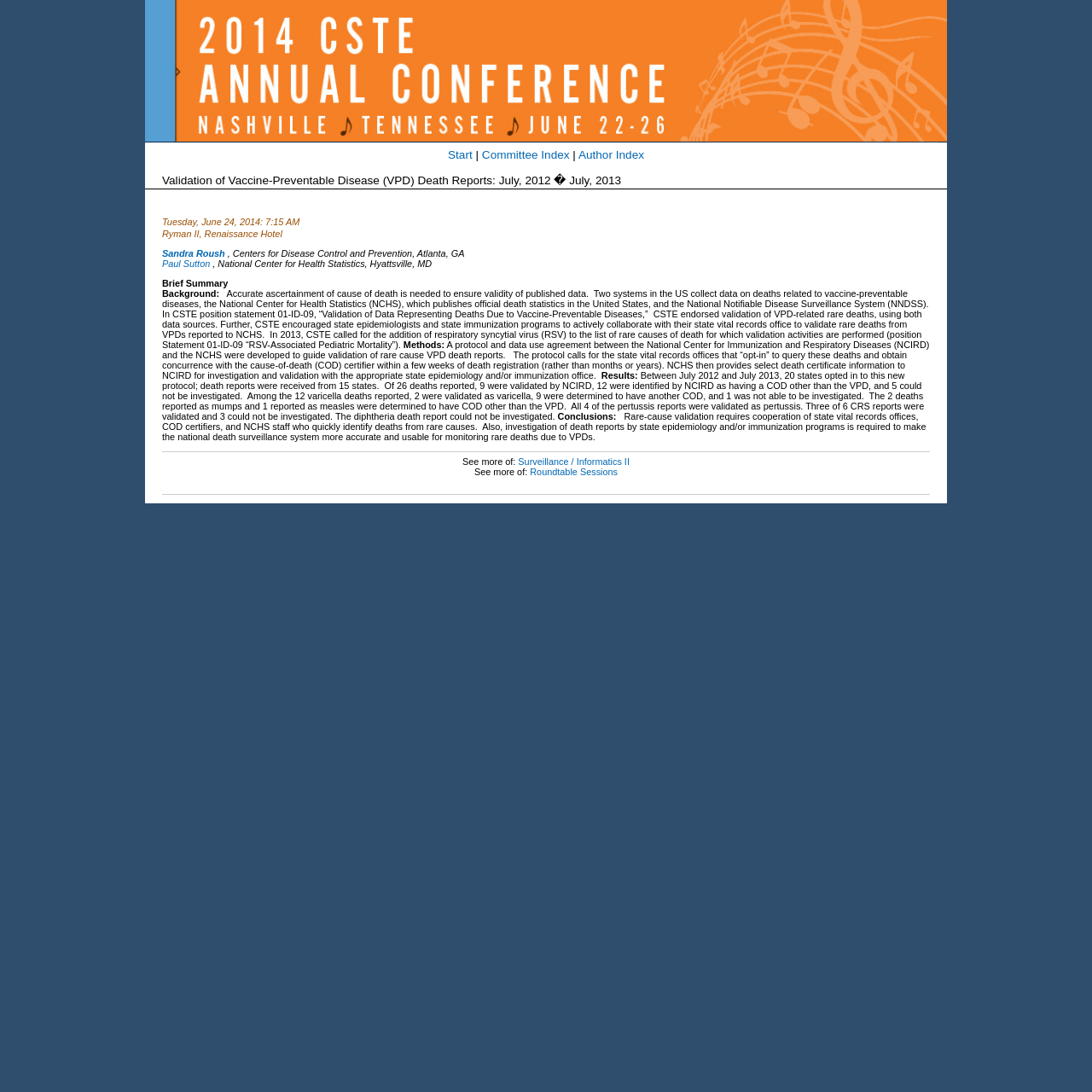Who is the author of this presentation? Analyze the screenshot and reply with just one word or a short phrase.

Sandra Roush and Paul Sutton